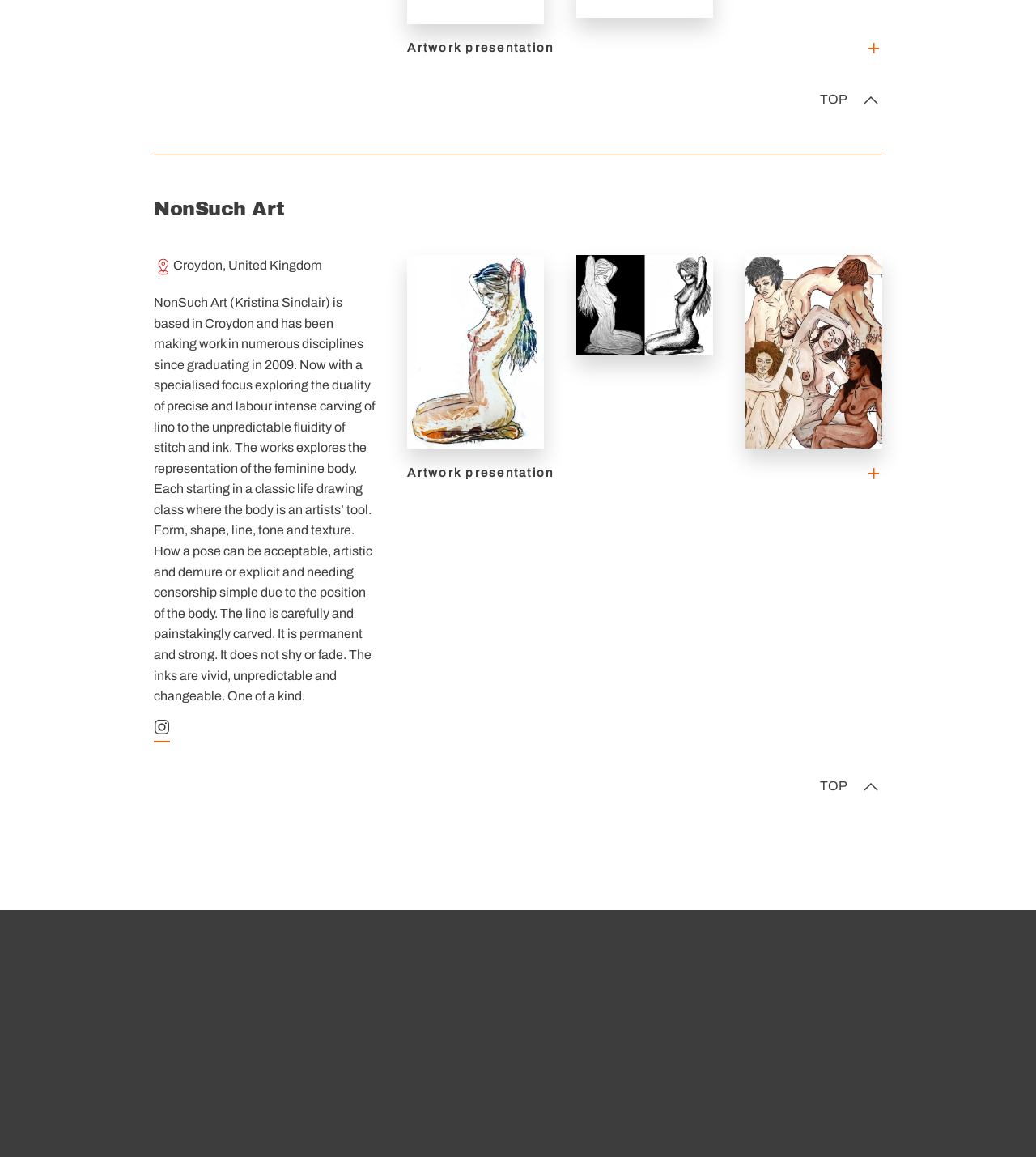From the given element description: "MArtePlus", find the bounding box for the UI element. Provide the coordinates as four float numbers between 0 and 1, in the order [left, top, right, bottom].

[0.667, 0.959, 0.719, 0.97]